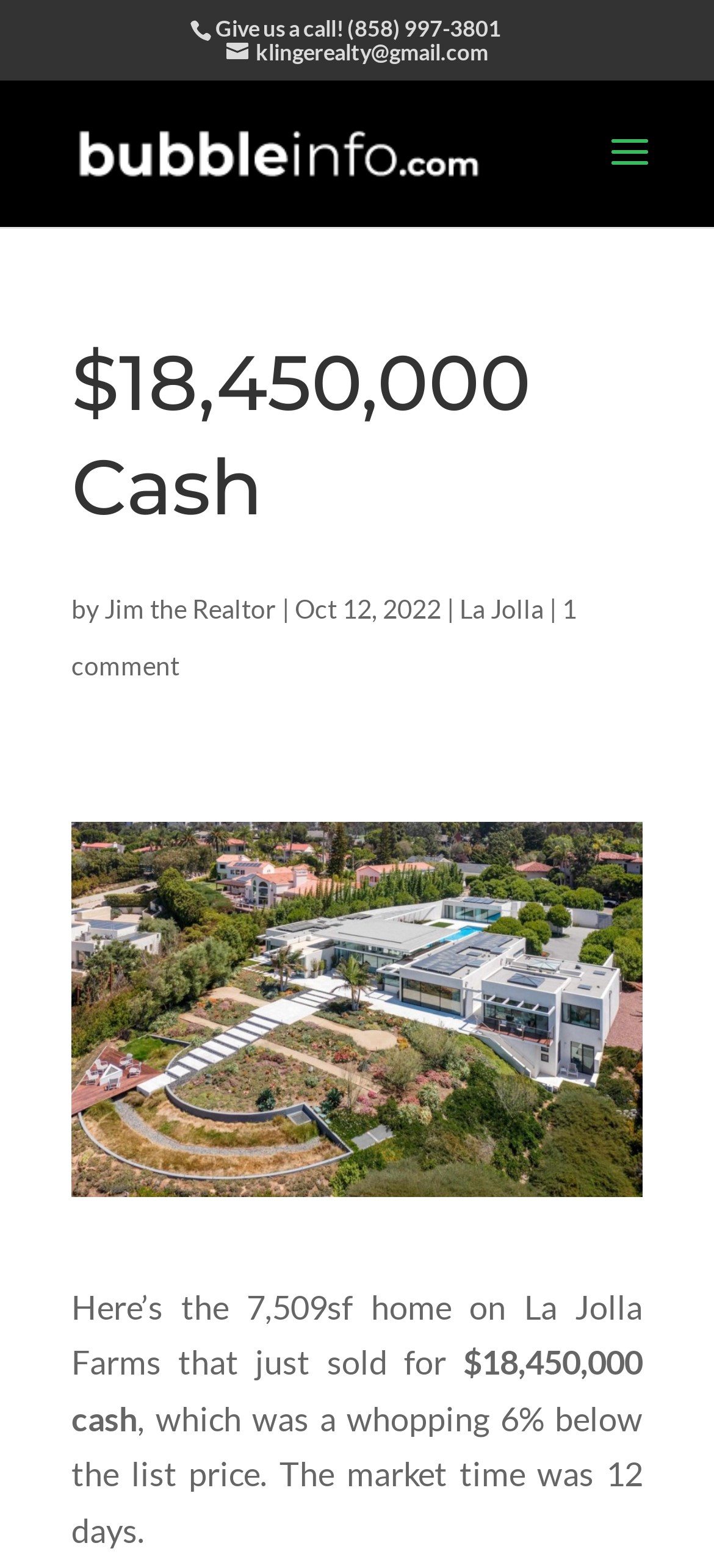How many days was the home on the market?
Carefully analyze the image and provide a thorough answer to the question.

The market time of the home is mentioned in the text as '12 days', which is part of the description of the home sale.